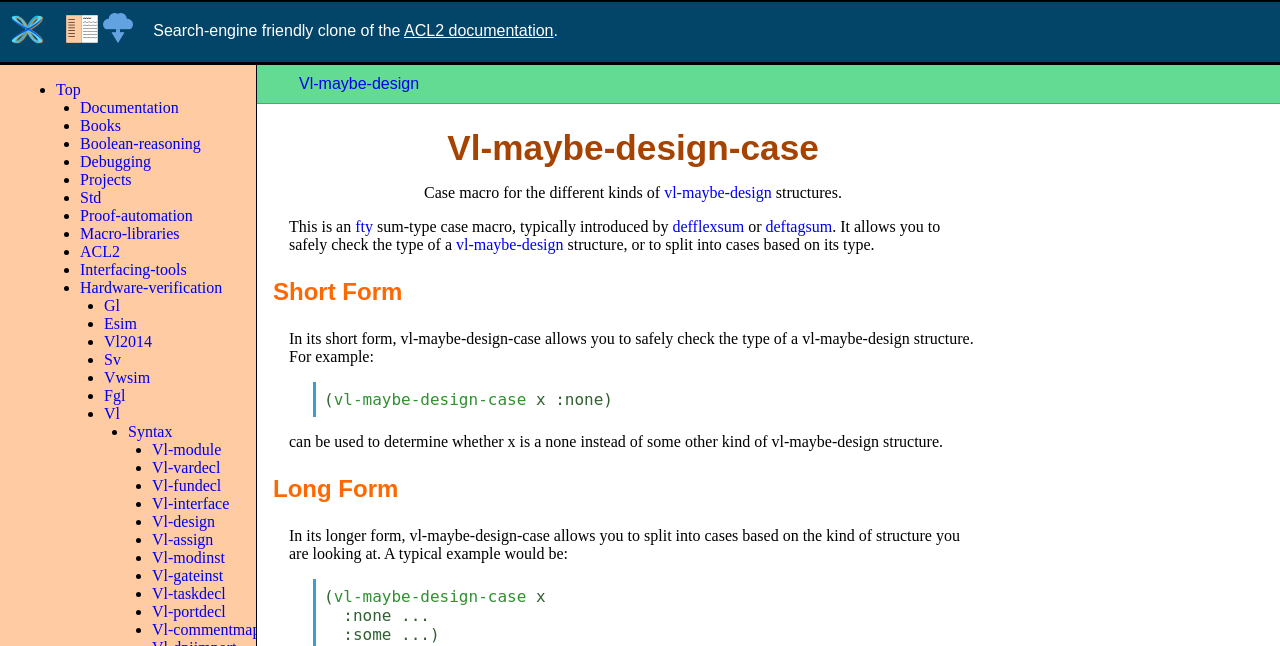Respond concisely with one word or phrase to the following query:
What is the first link in the table?

ACL2 documentation